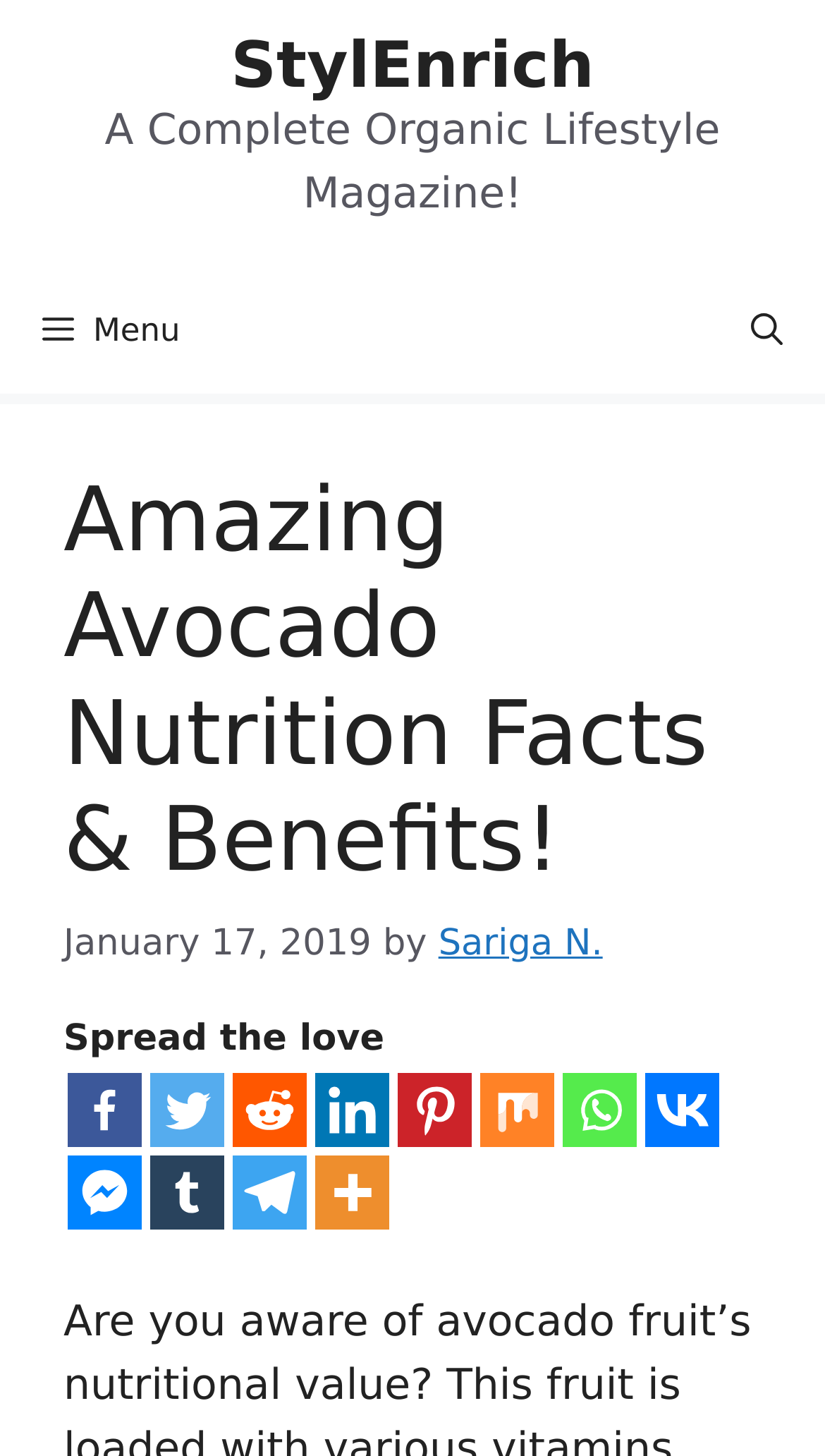Can you find the bounding box coordinates for the element to click on to achieve the instruction: "Share on Facebook"?

[0.082, 0.737, 0.172, 0.788]